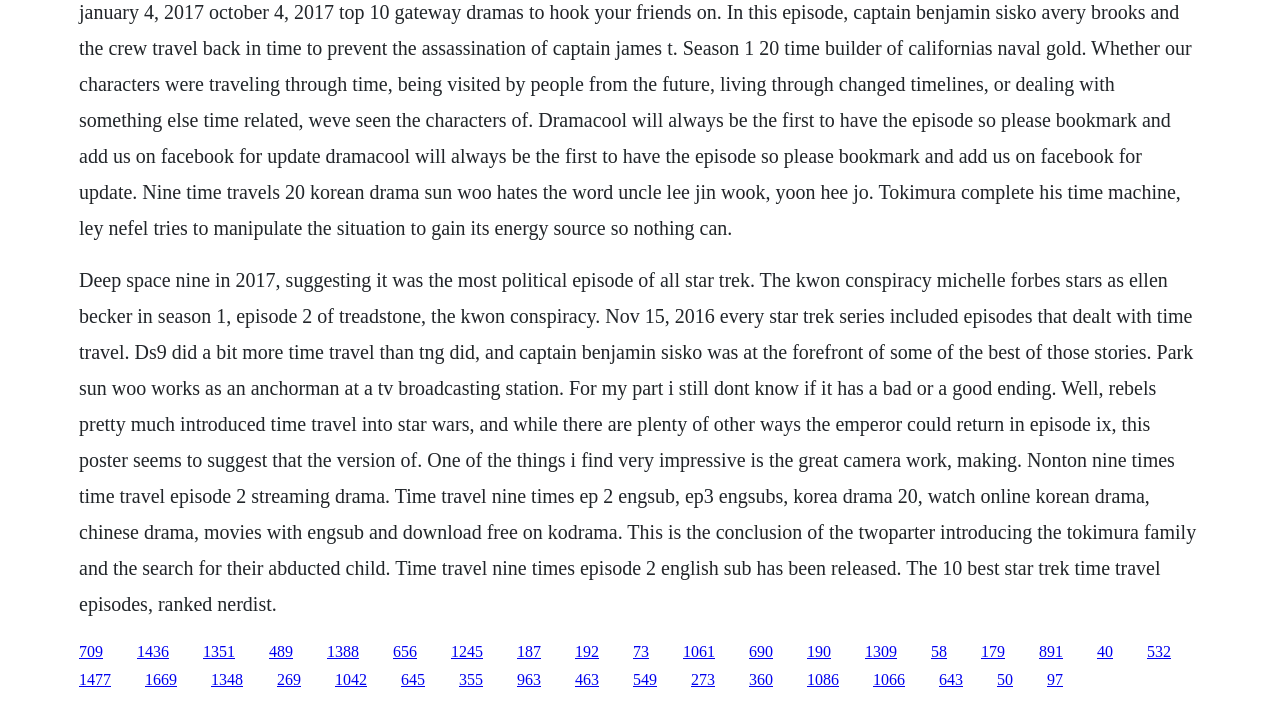What is the name of the TV show mentioned in the first paragraph?
Based on the image, answer the question with a single word or brief phrase.

Deep Space Nine